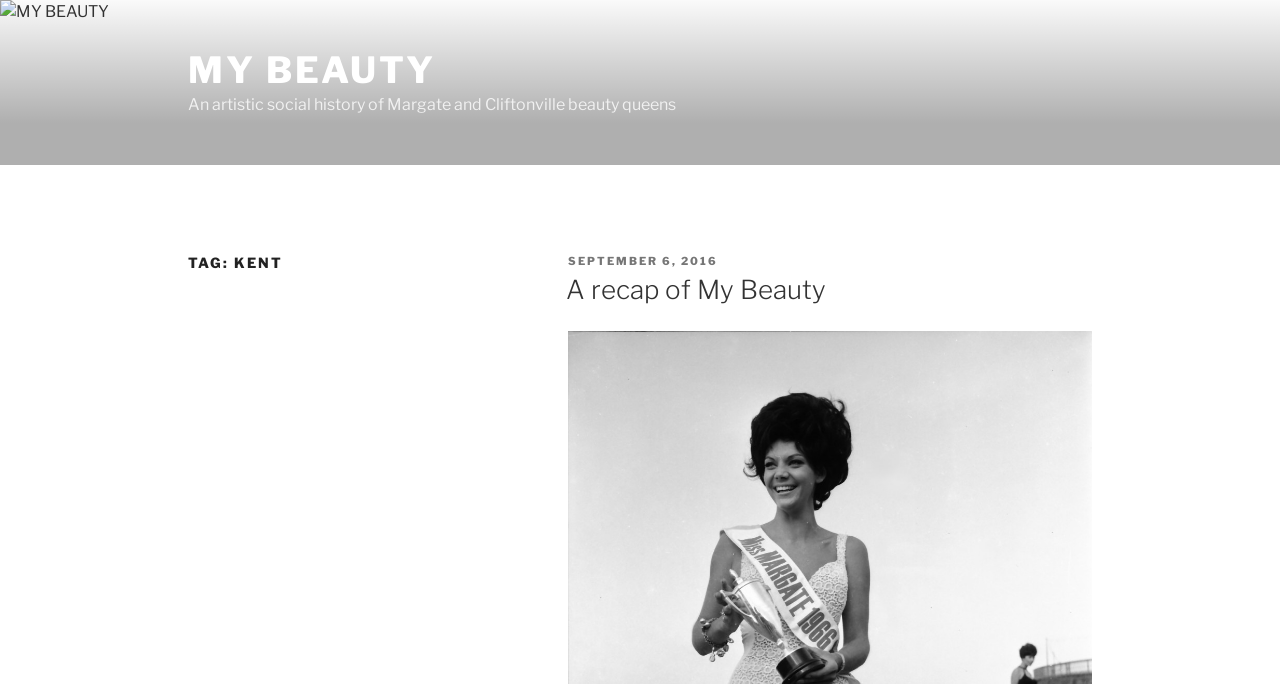Answer the following query with a single word or phrase:
What is the title of the recap?

A recap of My Beauty